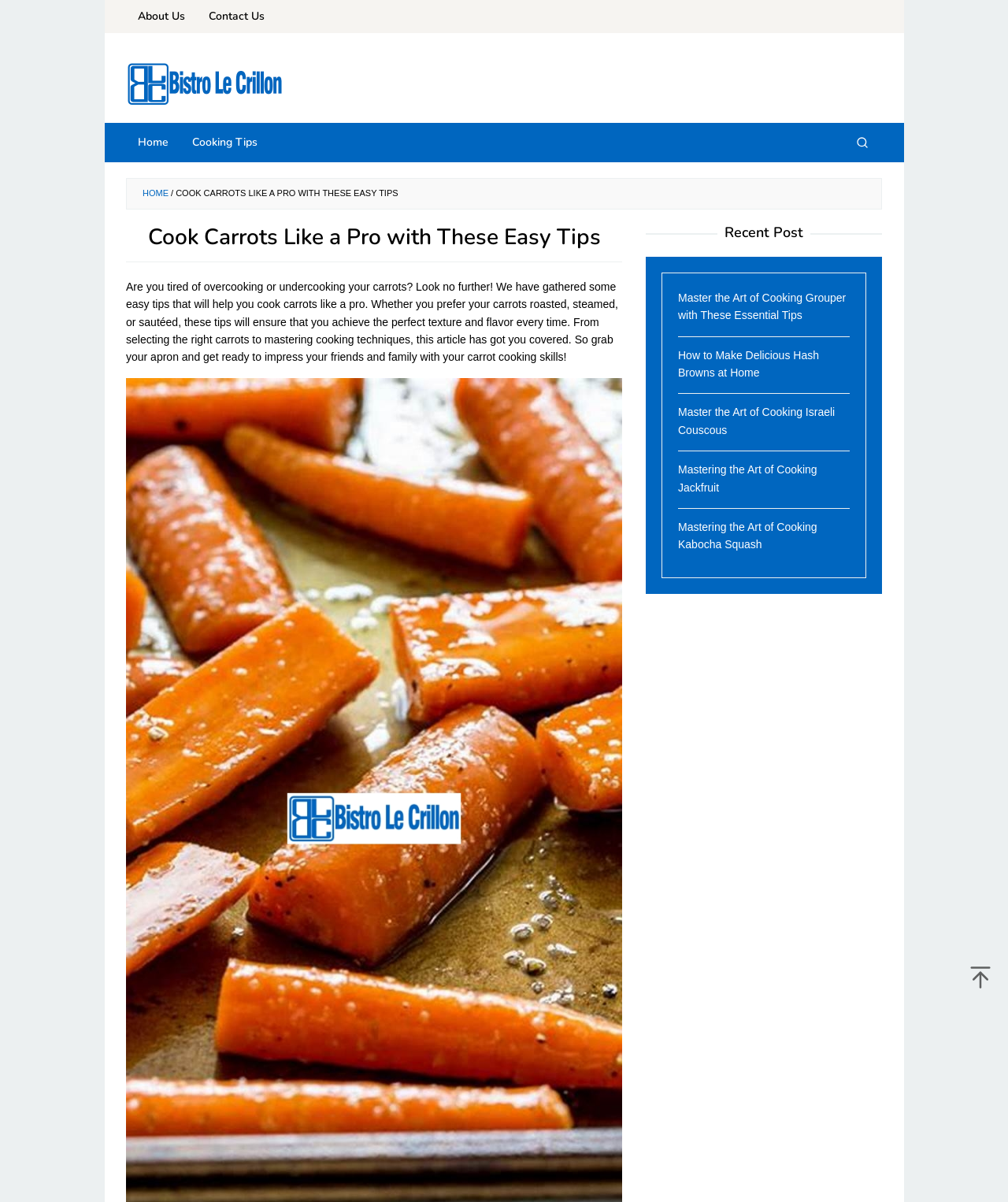Locate the bounding box coordinates of the segment that needs to be clicked to meet this instruction: "visit home page".

[0.125, 0.102, 0.179, 0.135]